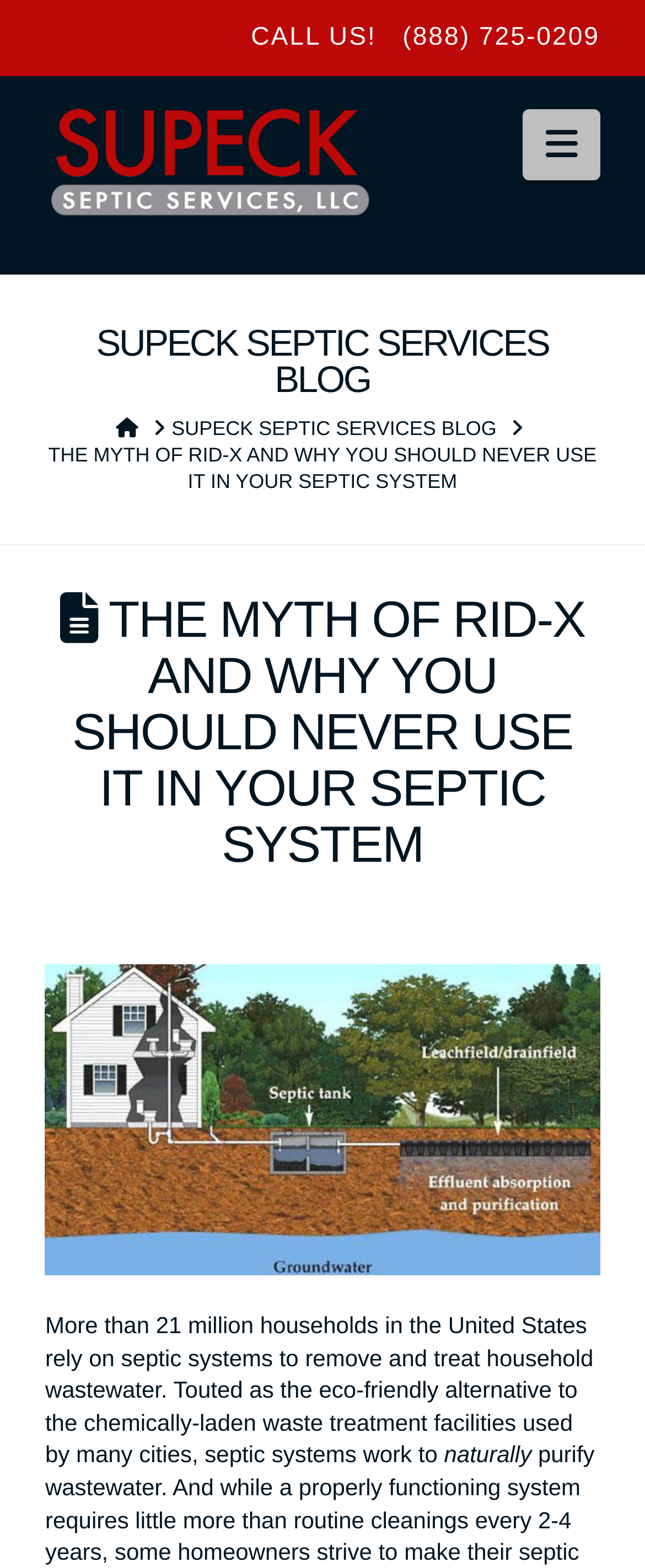Locate the bounding box of the UI element with the following description: "Home".

[0.179, 0.266, 0.215, 0.283]